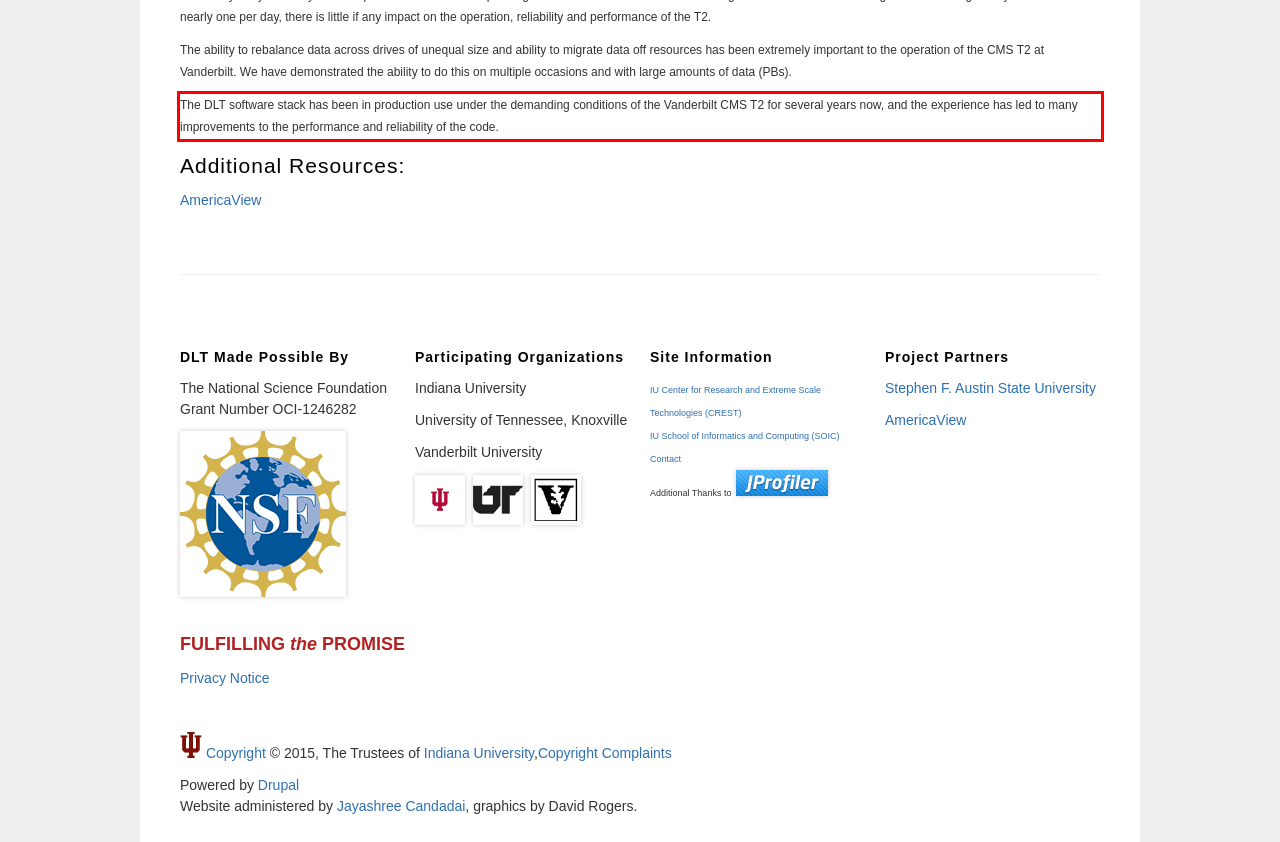Please extract the text content from the UI element enclosed by the red rectangle in the screenshot.

The DLT software stack has been in production use under the demanding conditions of the Vanderbilt CMS T2 for several years now, and the experience has led to many improvements to the performance and reliability of the code.